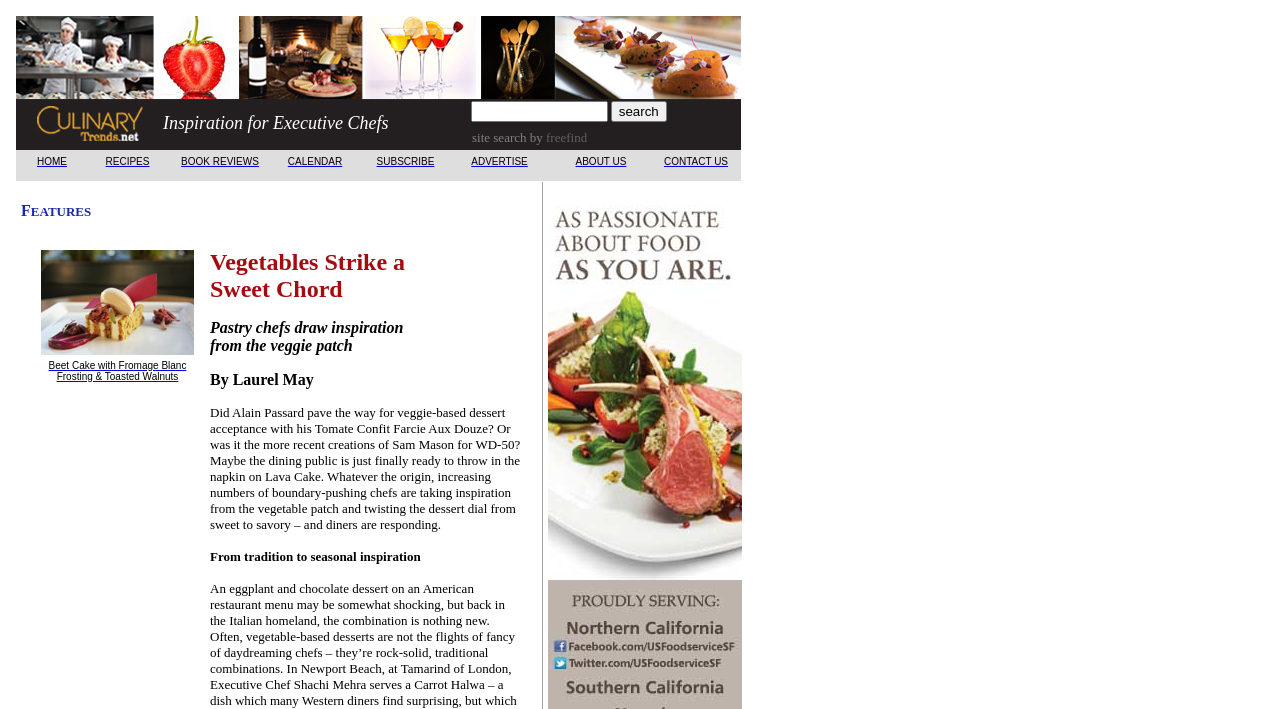What is the author of the first article?
Please provide a single word or phrase as the answer based on the screenshot.

Laurel May